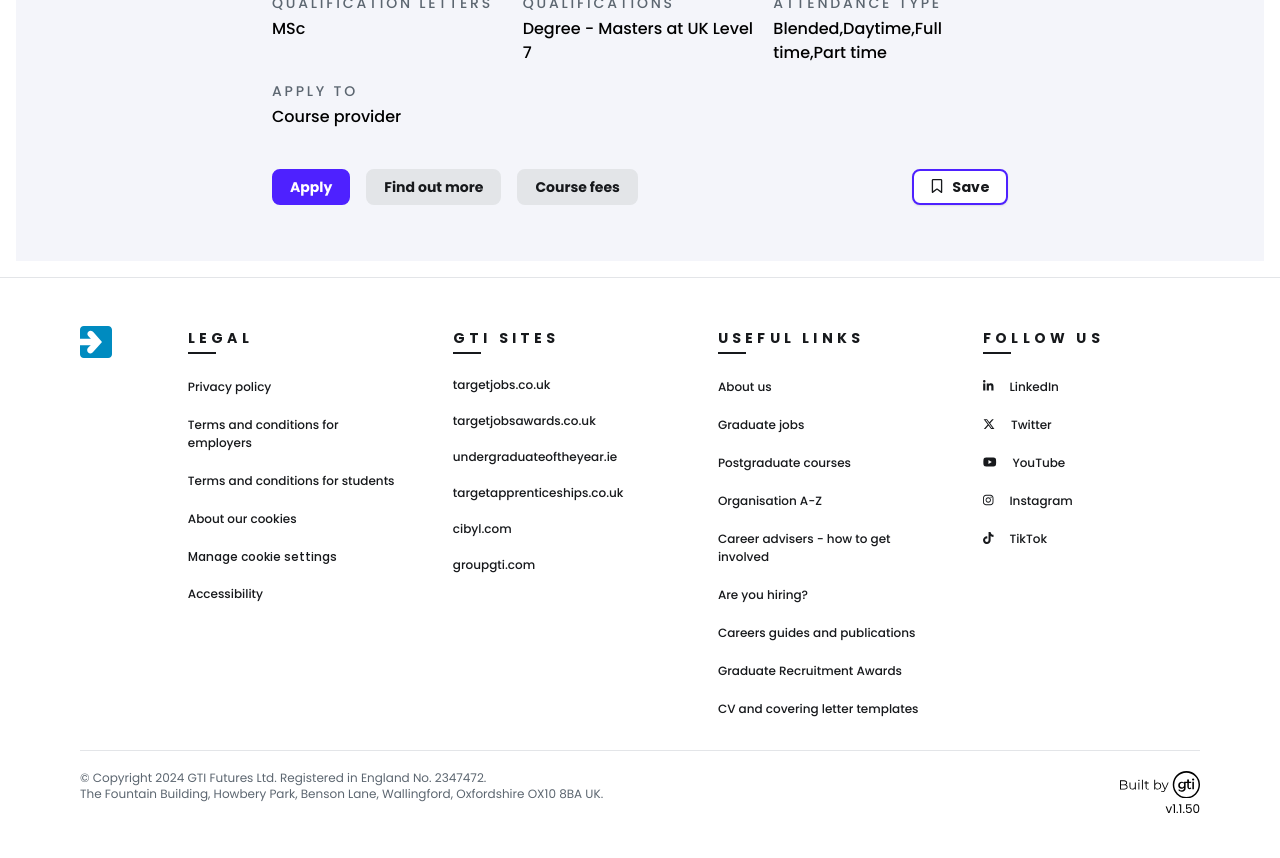Find the bounding box coordinates of the element to click in order to complete the given instruction: "Apply to the course."

[0.212, 0.196, 0.274, 0.238]